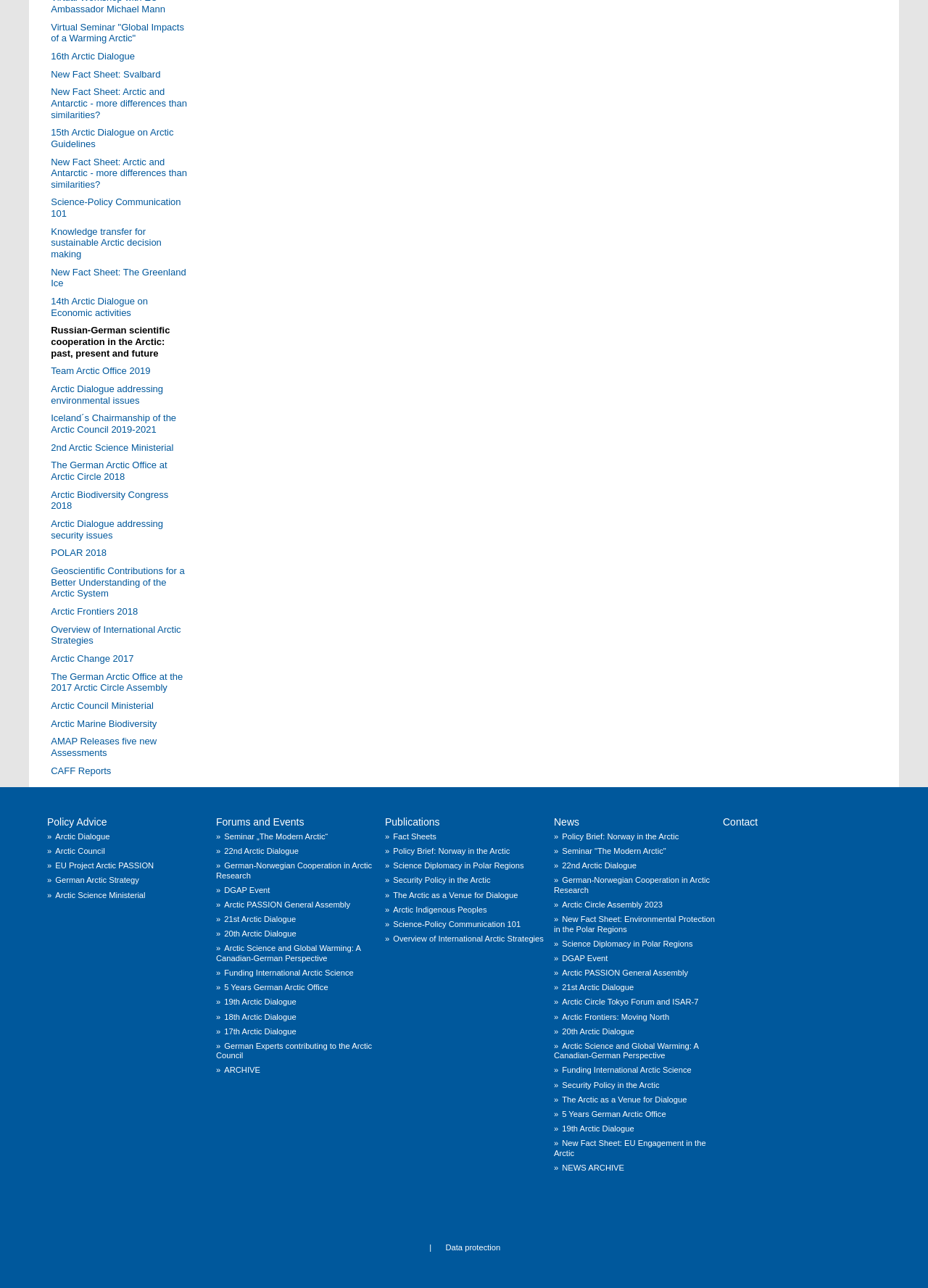Find the coordinates for the bounding box of the element with this description: "Arctic PASSION General Assembly".

[0.597, 0.752, 0.741, 0.759]